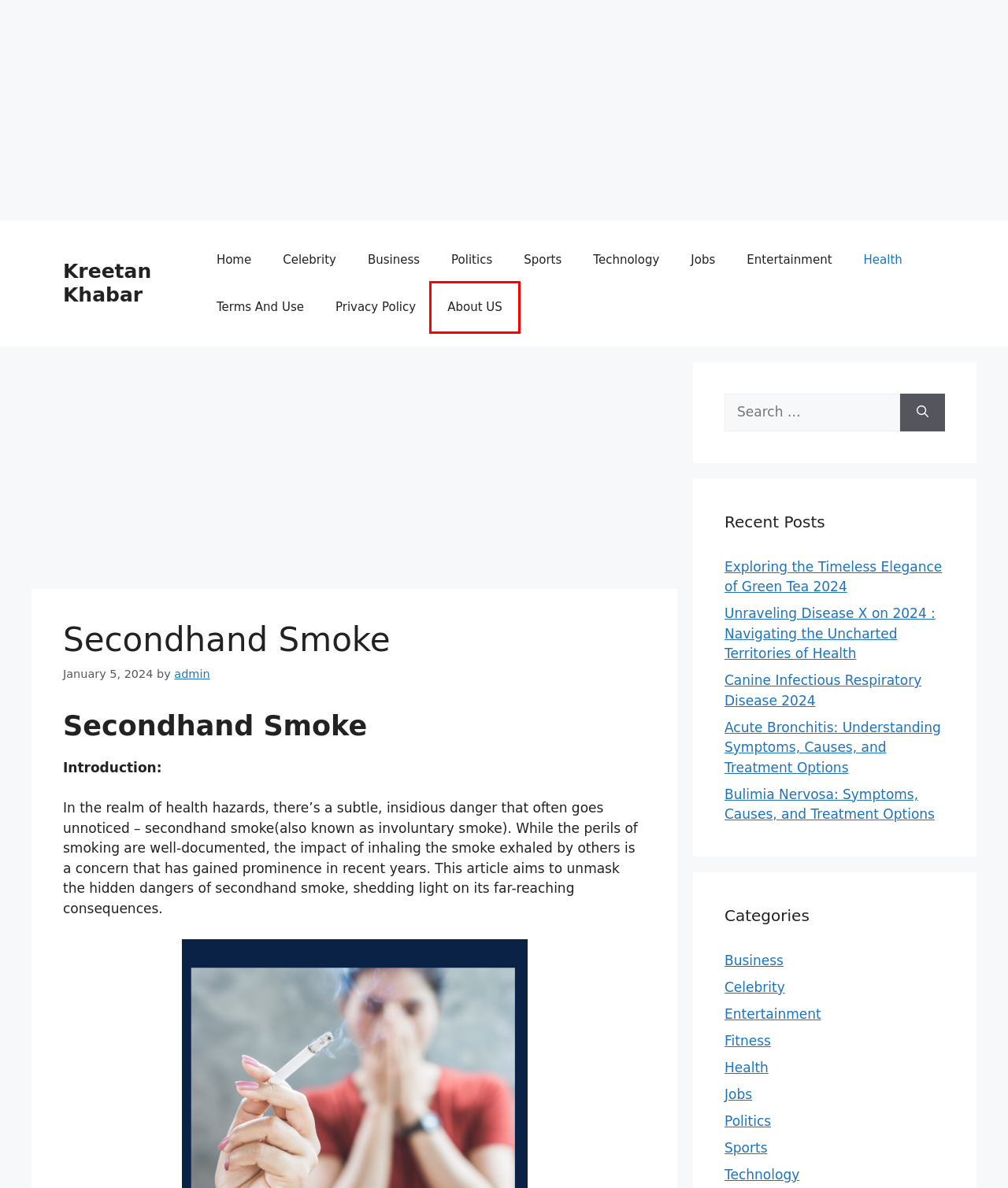You have a screenshot of a webpage where a red bounding box highlights a specific UI element. Identify the description that best matches the resulting webpage after the highlighted element is clicked. The choices are:
A. Jobs Archives - Kreetan Khabar
B. About US - Kreetan Khabar
C. Entertainment Archives - Kreetan Khabar
D. Business Archives - Kreetan Khabar
E. Kreetan Khabar - Breaking News, Latest News And Videos
F. Exploring the Timeless Elegance of Green Tea 2024
G. Terms And Use - Kreetan Khabar
H. Technology Archives - Kreetan Khabar

B